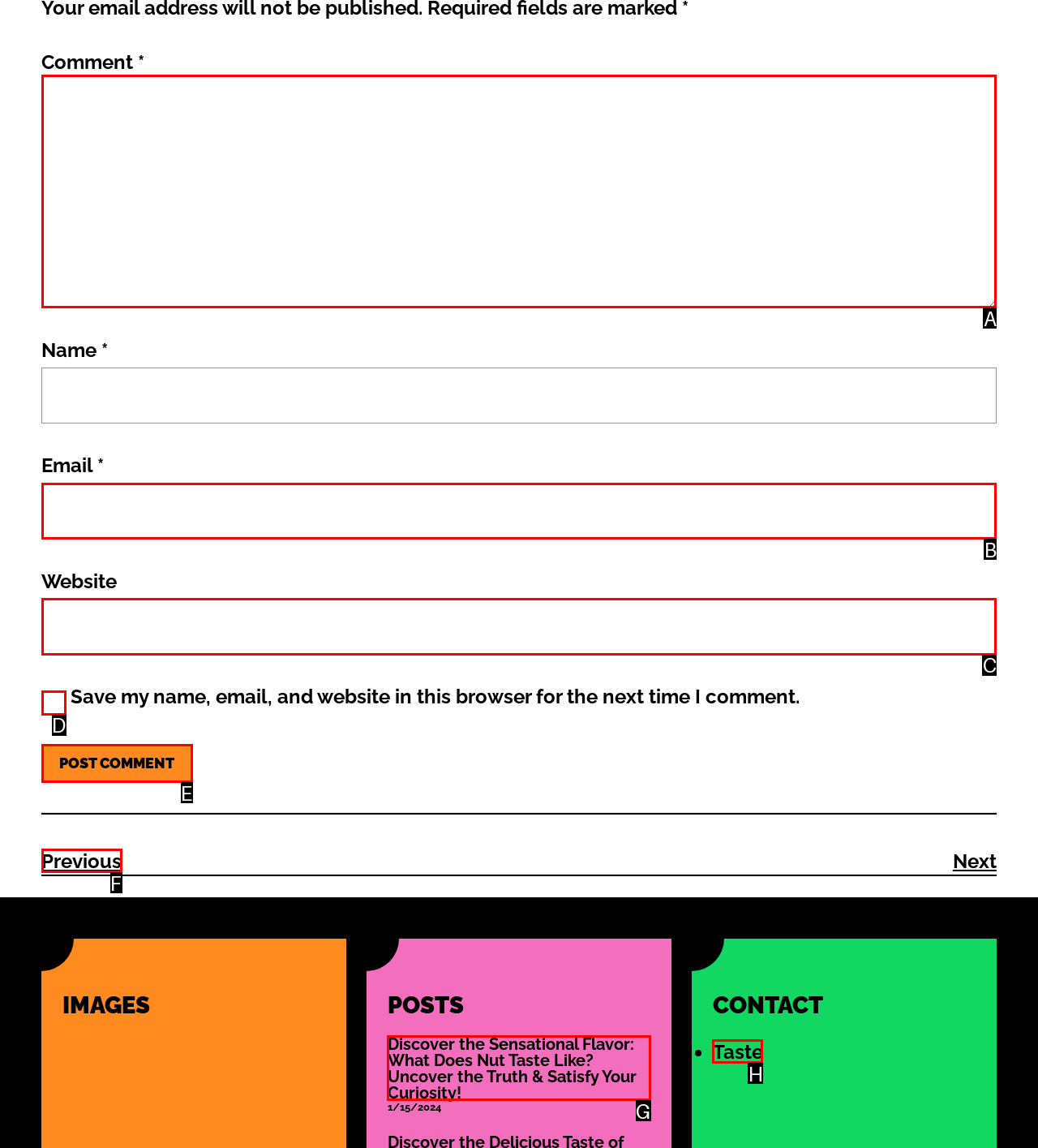Determine which HTML element best suits the description: name="submit" value="Post Comment". Reply with the letter of the matching option.

E